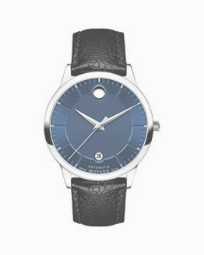What is the shape of the hour markers on the watch?
From the image, provide a succinct answer in one word or a short phrase.

stark